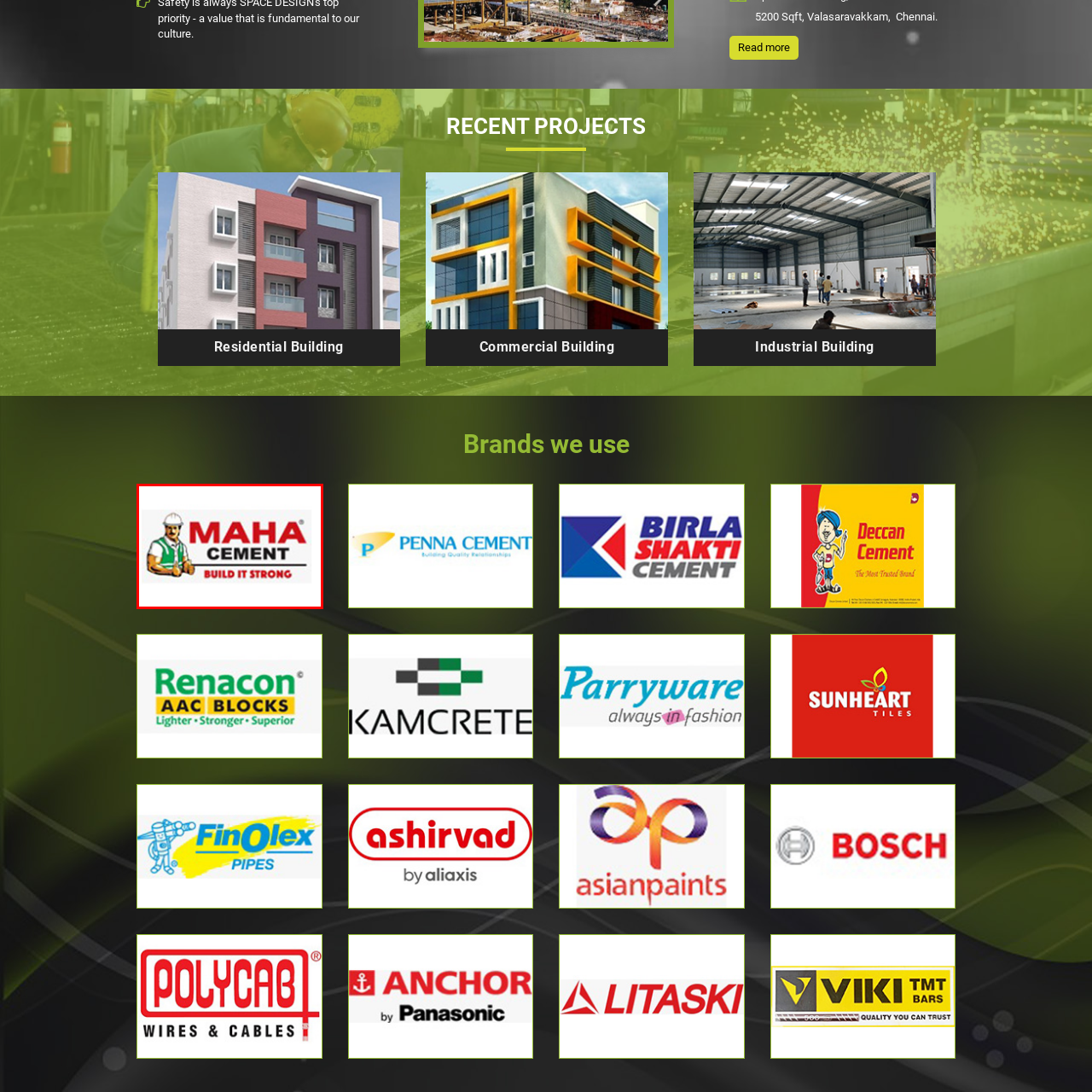What industry does the brand operate in?
Look at the image within the red bounding box and provide a single word or phrase as an answer.

construction